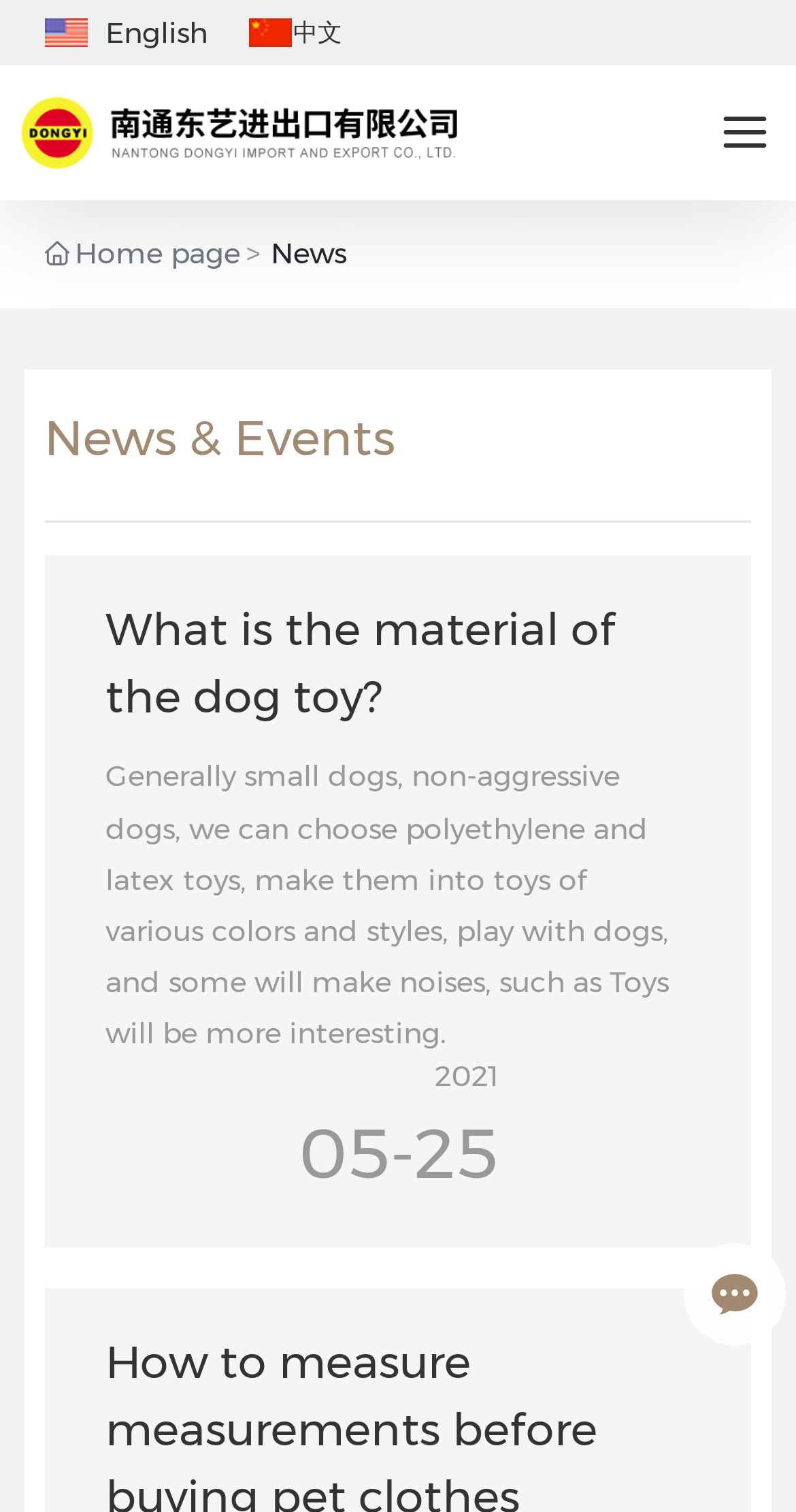What type of products does the company produce?
Answer with a single word or phrase, using the screenshot for reference.

Chemical fiber products and toys